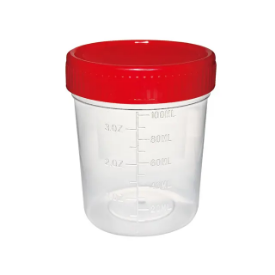Provide an in-depth description of the image.

The image features a clear plastic sterile urine container, characterized by a bright red lid. The container is marked with measurement indicators on its side, displaying volume increments to assist with accurate filling. This type of container is commonly used in medical settings for the collection, storage, and transport of urine samples, ensuring cleanliness and safety. The design promotes easy handling and secure closure, making it essential for laboratory and diagnostic purposes. Ideal for both clinical and home use, it's a reliable tool in patient care.